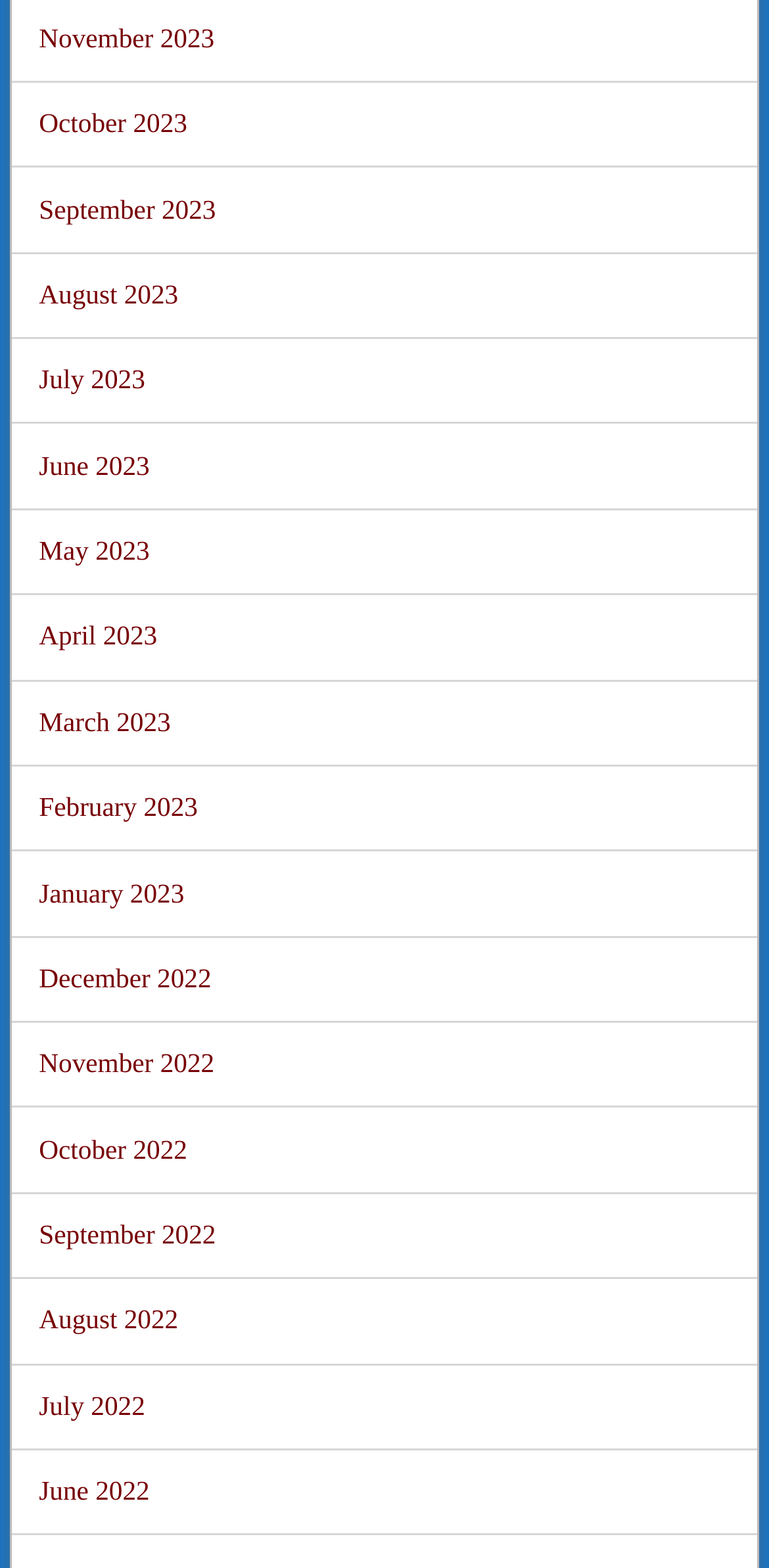What is the time period covered by the listed months?
Give a comprehensive and detailed explanation for the question.

By examining the list of links, I can see that the months listed cover a time period of two years, from 2022 to 2023.